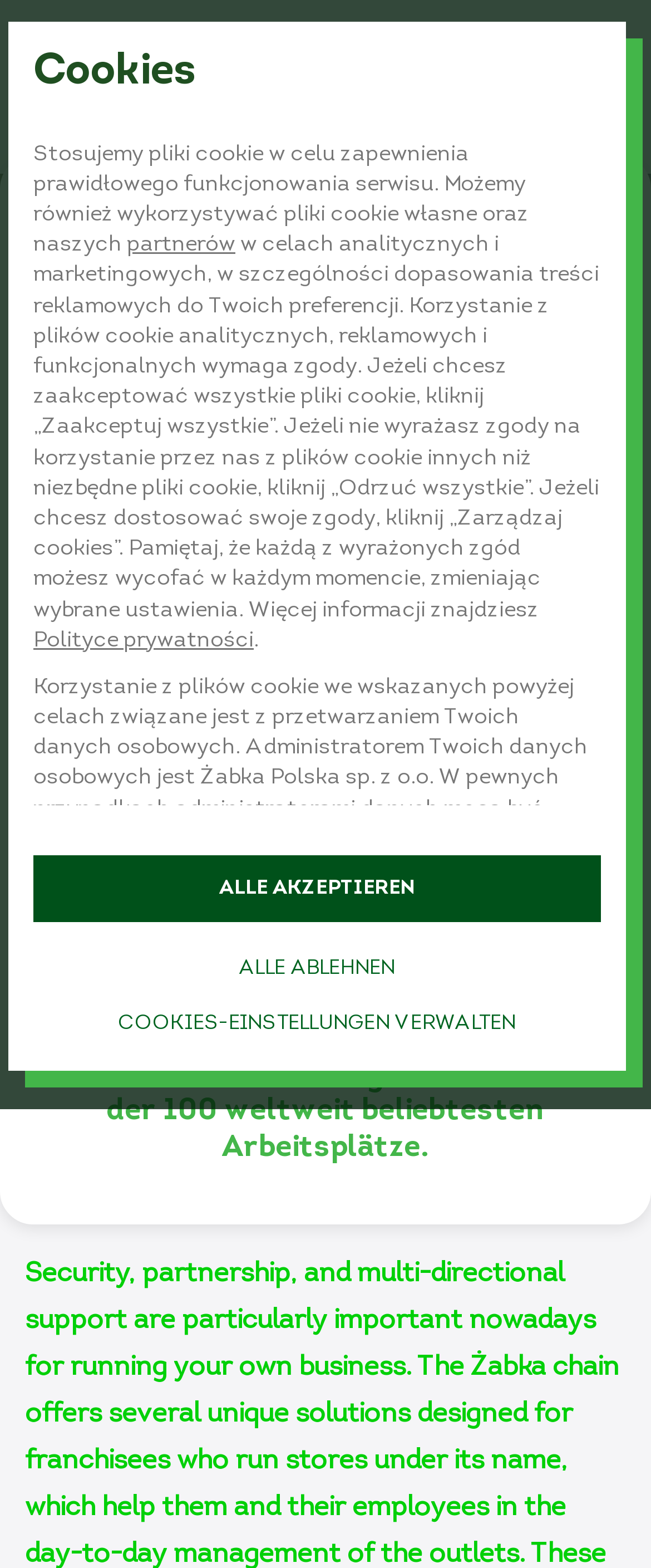Provide a thorough summary of the webpage.

This webpage is about the Żabka Group, a company that offers solutions for franchisees who run stores under its name. The page has a menu button at the top left corner, followed by a logo and a navigation bar with several links, including "UBER UNS", "UNSERE TRANSFORMATION", and "STRATEGISCHE SÄULEN". 

Below the navigation bar, there are five buttons with icons, labeled "CONVENIENCE", "VERANTWORTUNG", "KARRIERE", "INVESTOREN", and "PRESSESTELLE". Each button has a corresponding link next to it. 

On the top right corner, there is a button with a flag icon, which is likely a language selection button. Next to it, there is a button with a clock icon, displaying the current date and time.

The main content of the page starts with a heading "TOP technology tools for Żabka franchisees" and a button to download something. Below it, there is a figure or an image that takes up most of the page width. 

The page also has a section about cookies, with a heading "Cookies" and a long paragraph of text explaining how the website uses cookies. There are links to "Polityce prywatności" and "partnerów" within the text. 

At the bottom of the page, there are three buttons: "ALLE AKZEPTIEREN", "ALLE ABLEHNEN", and "COOKIES-EINSTELLUNGEN VERWALTEN", which are likely related to cookie settings.